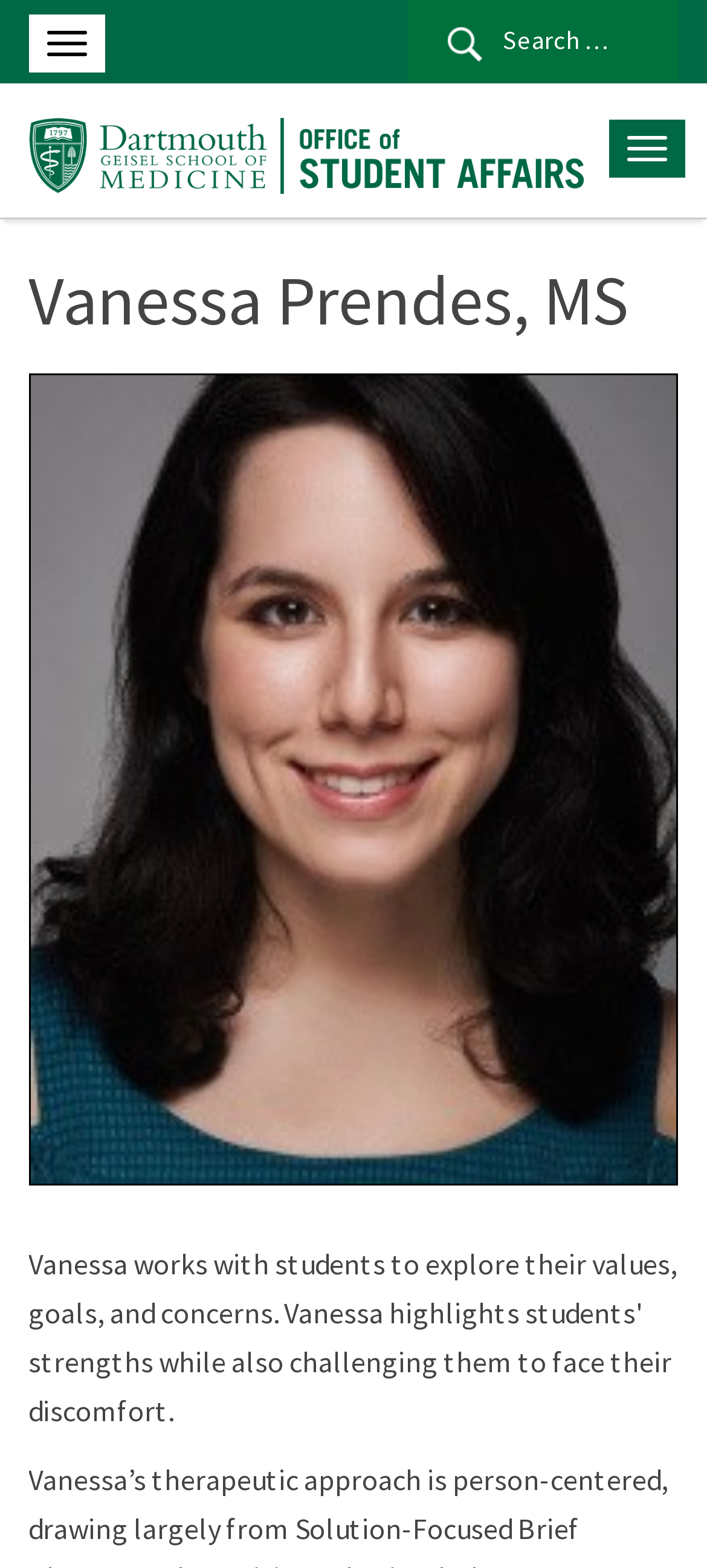Give a one-word or short-phrase answer to the following question: 
What is the name of the person on this webpage?

Vanessa Prendes